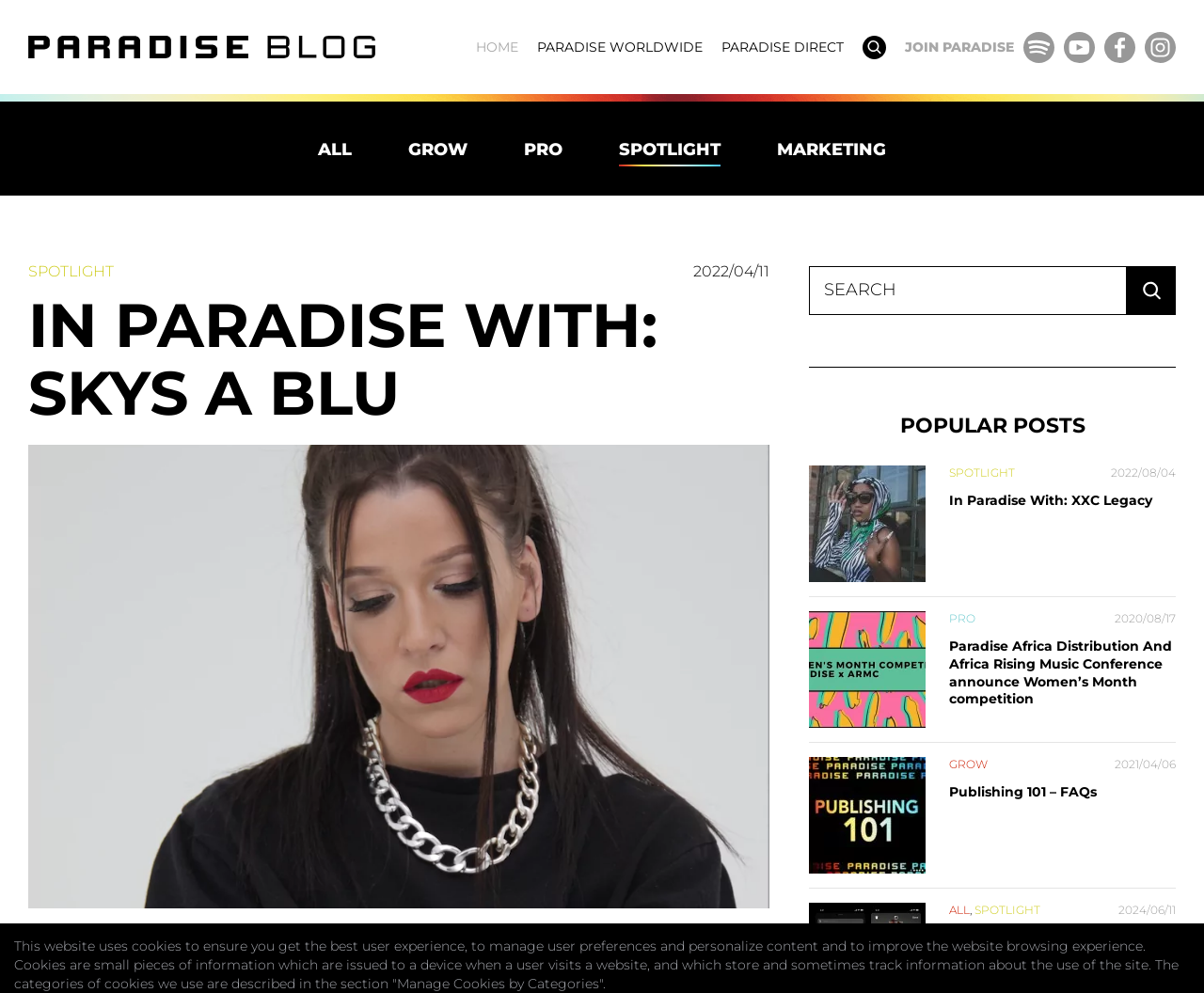Please find and report the bounding box coordinates of the element to click in order to perform the following action: "Visit Skys a Blue's page". The coordinates should be expressed as four float numbers between 0 and 1, in the format [left, top, right, bottom].

[0.291, 0.94, 0.377, 0.963]